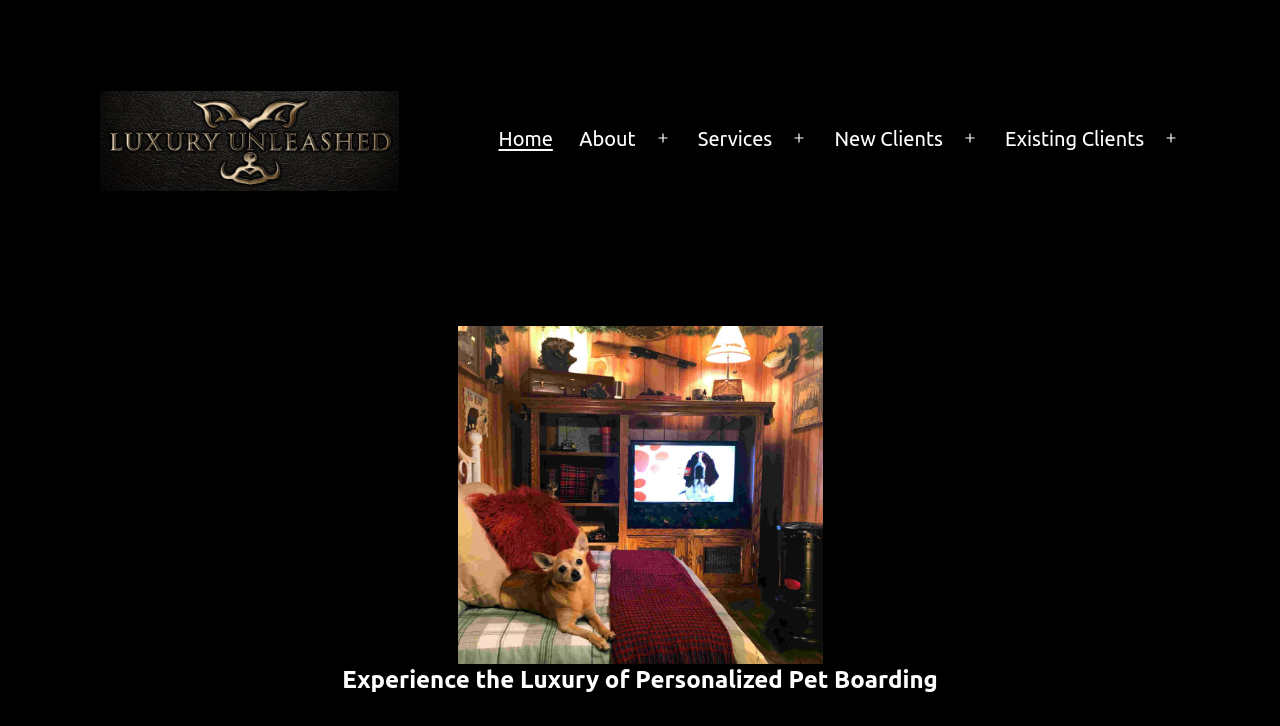What is the topic of the heading below the figure?
Can you provide an in-depth and detailed response to the question?

The heading below the figure element is 'Experience the Luxury of Personalized Pet Boarding', which indicates that the topic of this heading is personalized pet boarding.